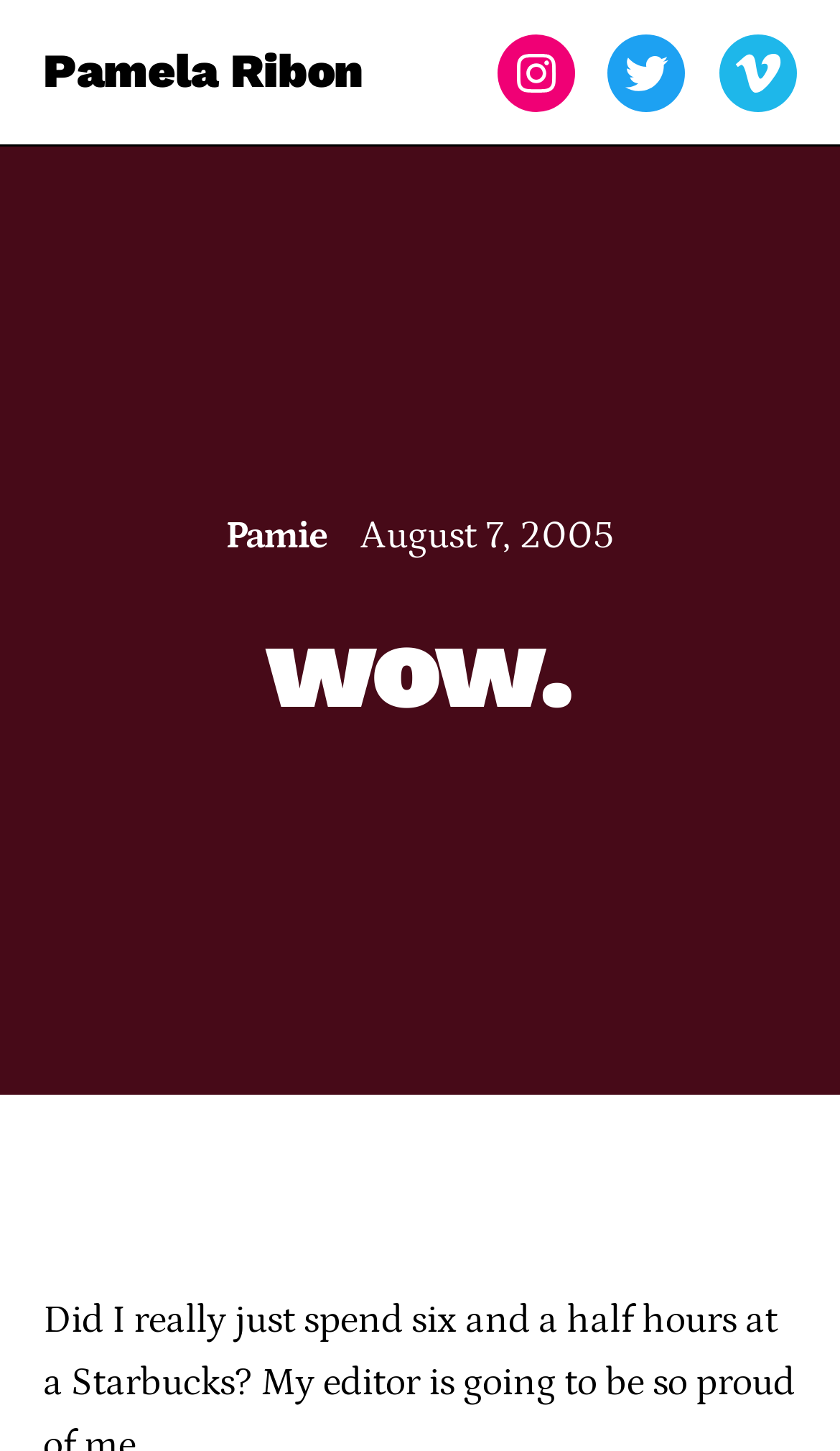Carefully examine the image and provide an in-depth answer to the question: How many sections are there on the page?

There are two main sections on the page, which are separated by a horizontal separator element. The top section contains the author's name, social media links, and other information, while the bottom section contains the article or blog post.